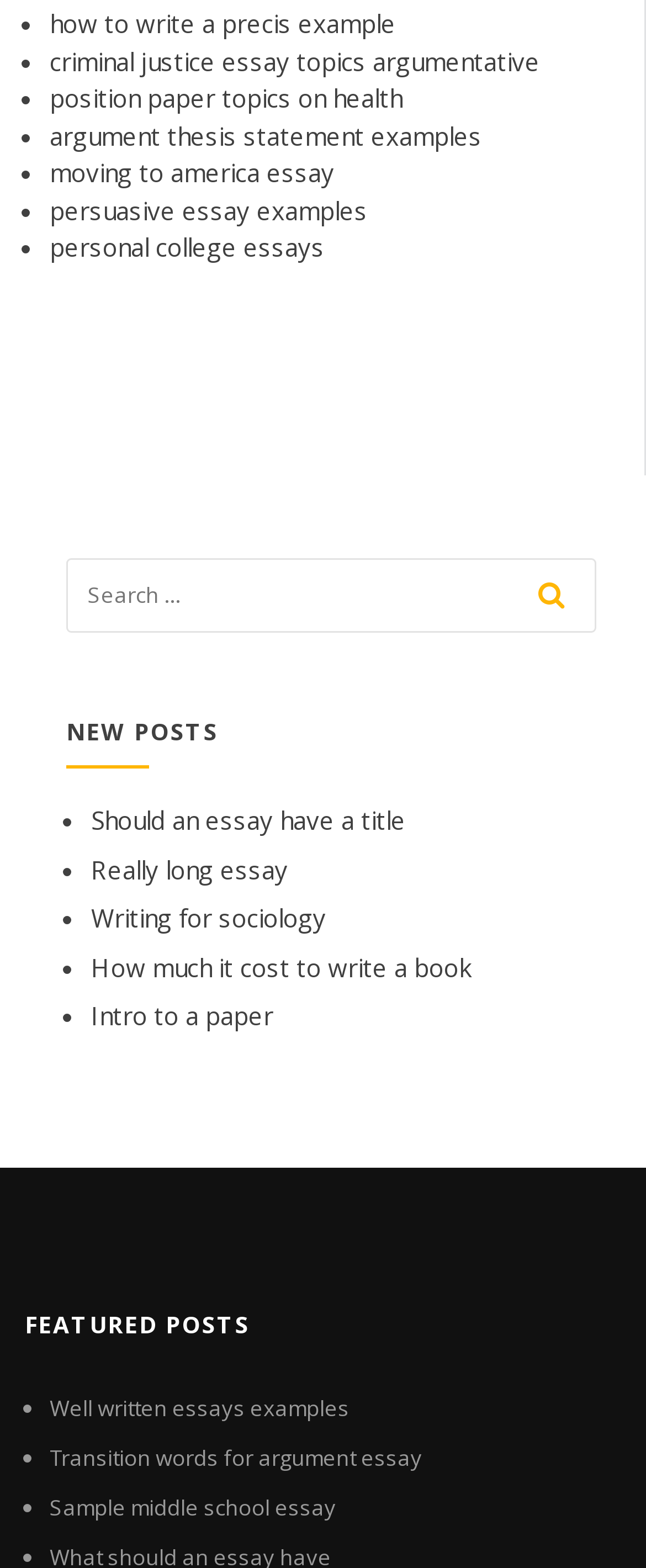Please identify the bounding box coordinates of the element that needs to be clicked to perform the following instruction: "click on 'how to write a precis example'".

[0.077, 0.004, 0.613, 0.025]